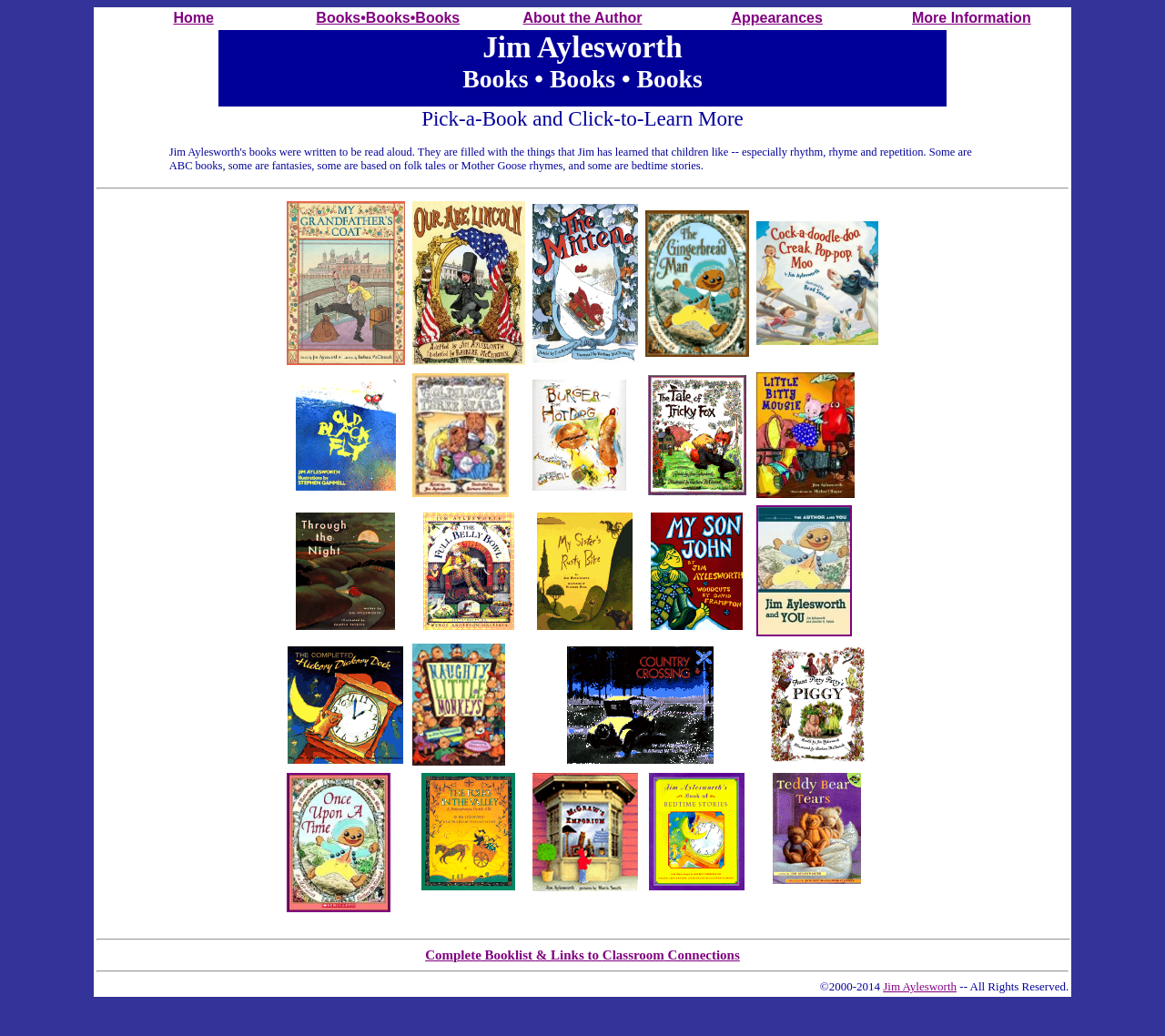Determine the bounding box coordinates for the clickable element required to fulfill the instruction: "Click on Home". Provide the coordinates as four float numbers between 0 and 1, i.e., [left, top, right, bottom].

[0.083, 0.01, 0.25, 0.025]